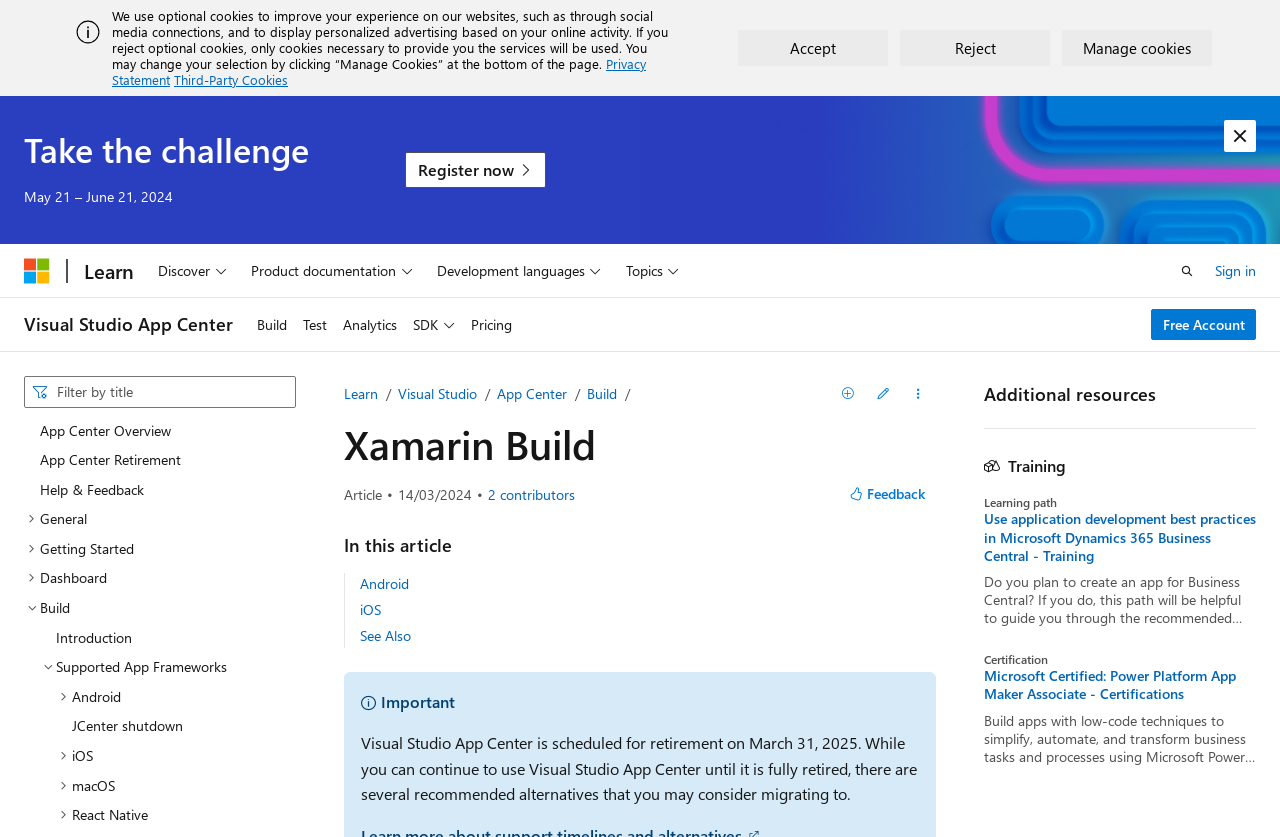Identify the bounding box coordinates for the element you need to click to achieve the following task: "Click the 'Home' link". Provide the bounding box coordinates as four float numbers between 0 and 1, in the form [left, top, right, bottom].

None